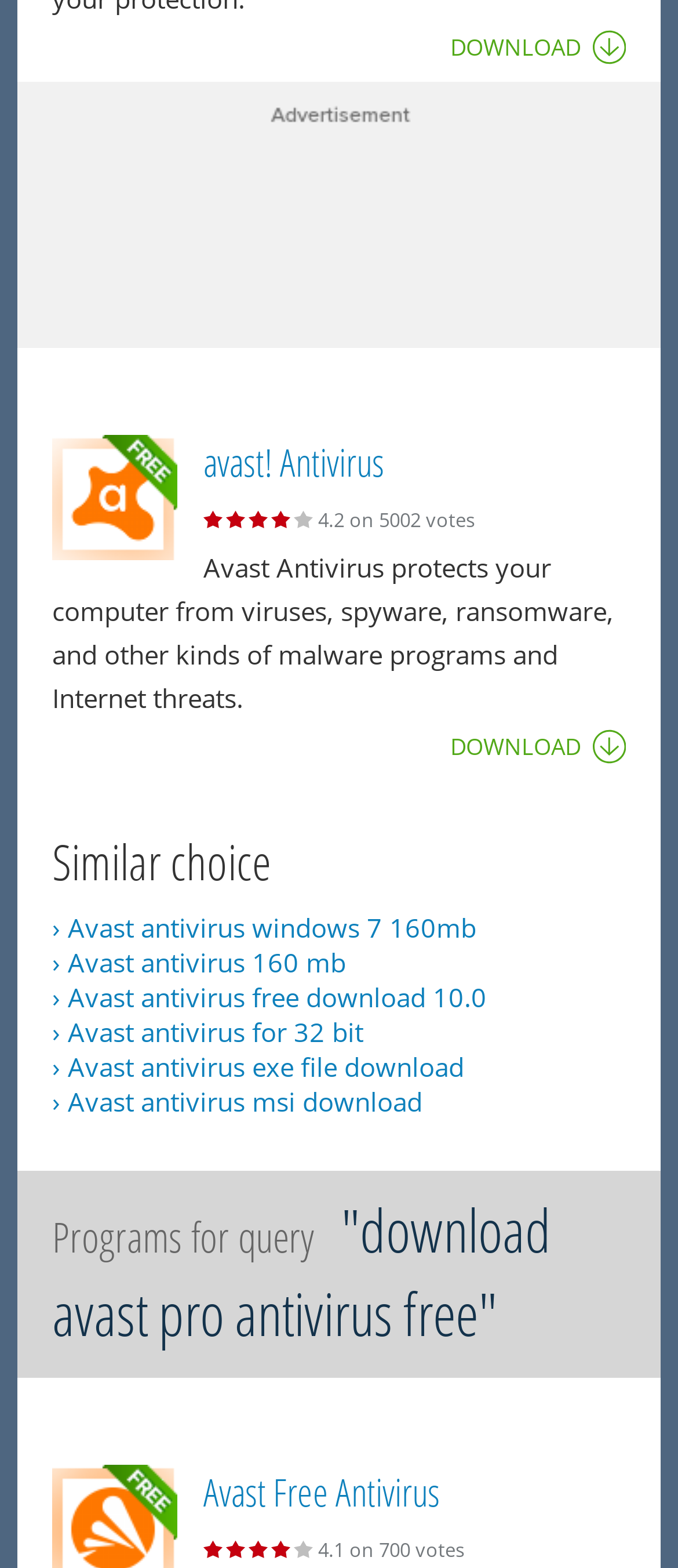Utilize the information from the image to answer the question in detail:
What is the purpose of Avast Antivirus?

I read the text 'Avast Antivirus protects your computer from viruses, spyware, ransomware, and other kinds of malware programs and Internet threats.' which explains the purpose of Avast Antivirus.